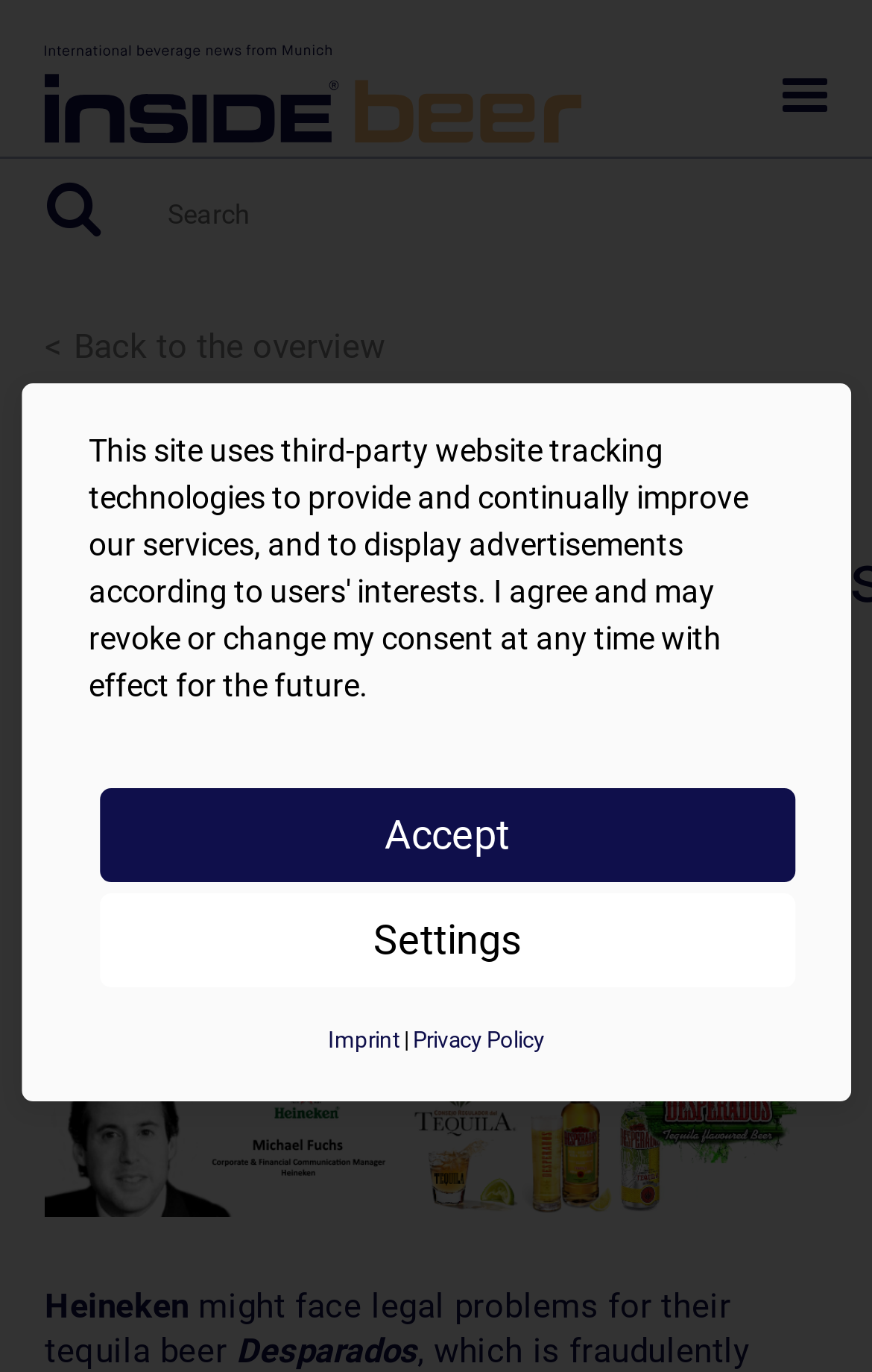Please specify the bounding box coordinates of the area that should be clicked to accomplish the following instruction: "Go to the homepage". The coordinates should consist of four float numbers between 0 and 1, i.e., [left, top, right, bottom].

[0.051, 0.033, 0.667, 0.105]